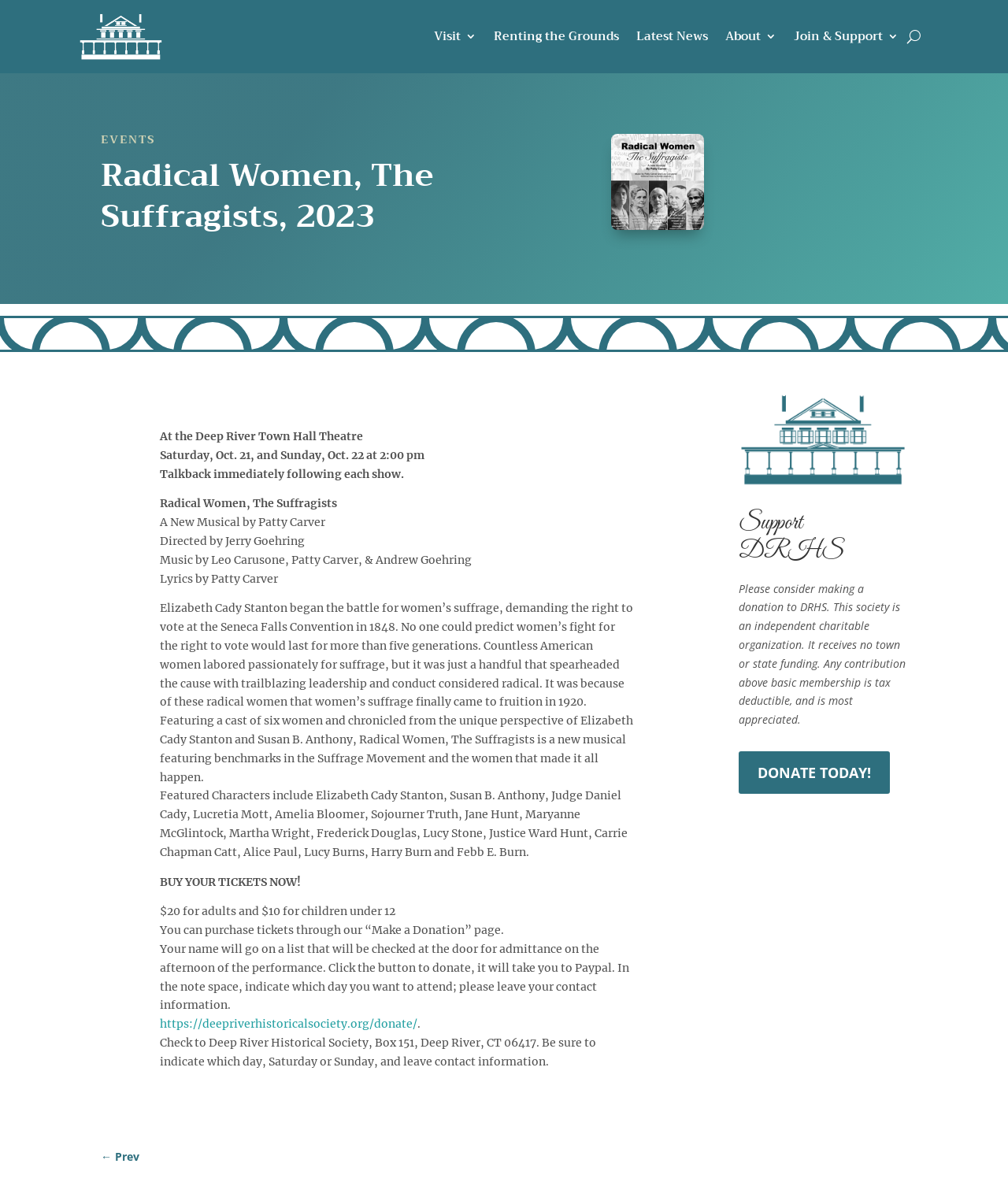Where is the event taking place? Refer to the image and provide a one-word or short phrase answer.

Deep River Town Hall Theatre